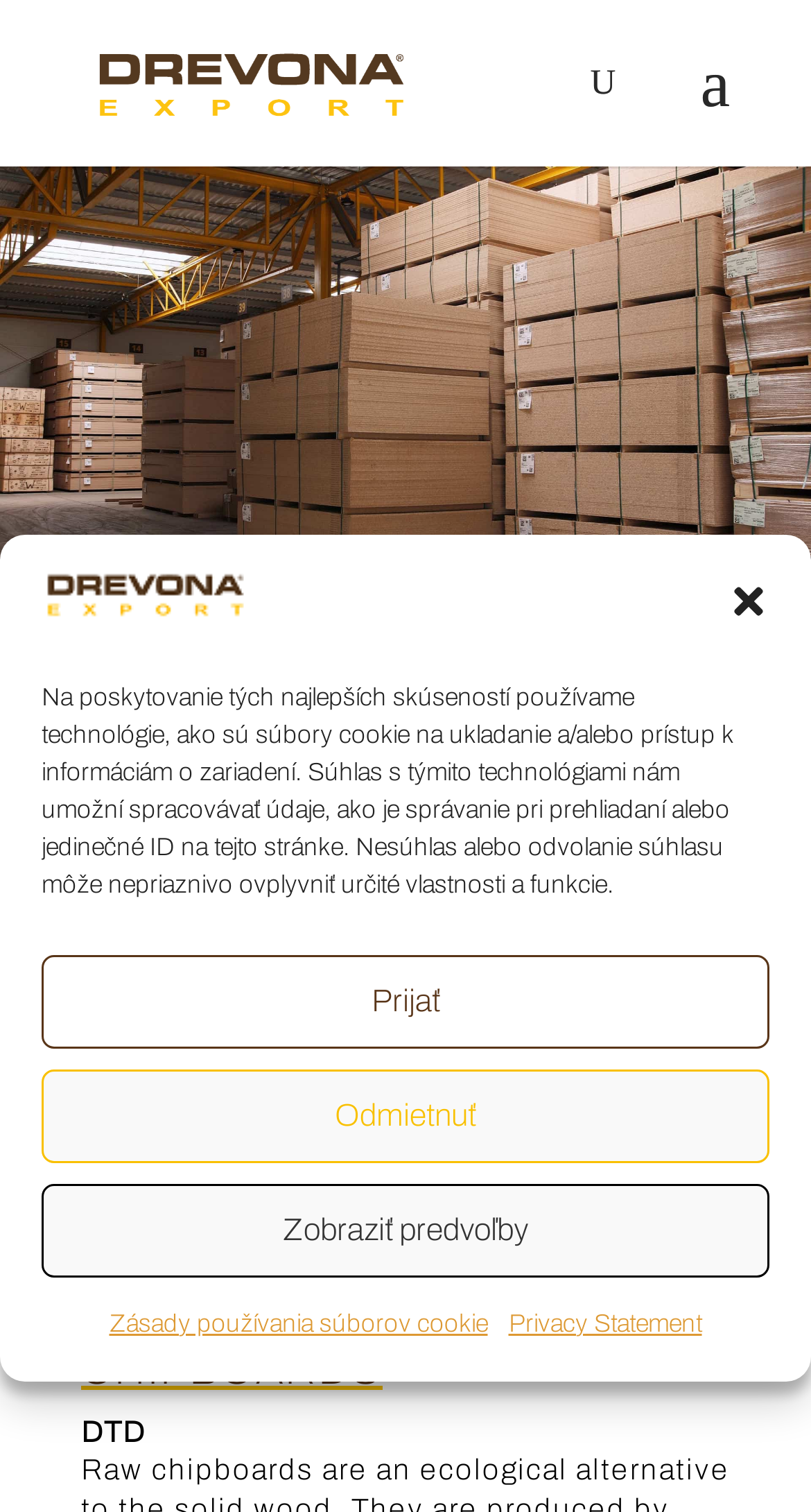What is the purpose of the buttons in the dialogue?
Use the information from the screenshot to give a comprehensive response to the question.

I inferred the purpose of the buttons in the dialogue by reading the static text that explains the use of technologies like cookies, and the buttons 'Prijať', 'Odmietnuť', and 'Zobraziť predvoľby' seem to be related to managing cookie consent.